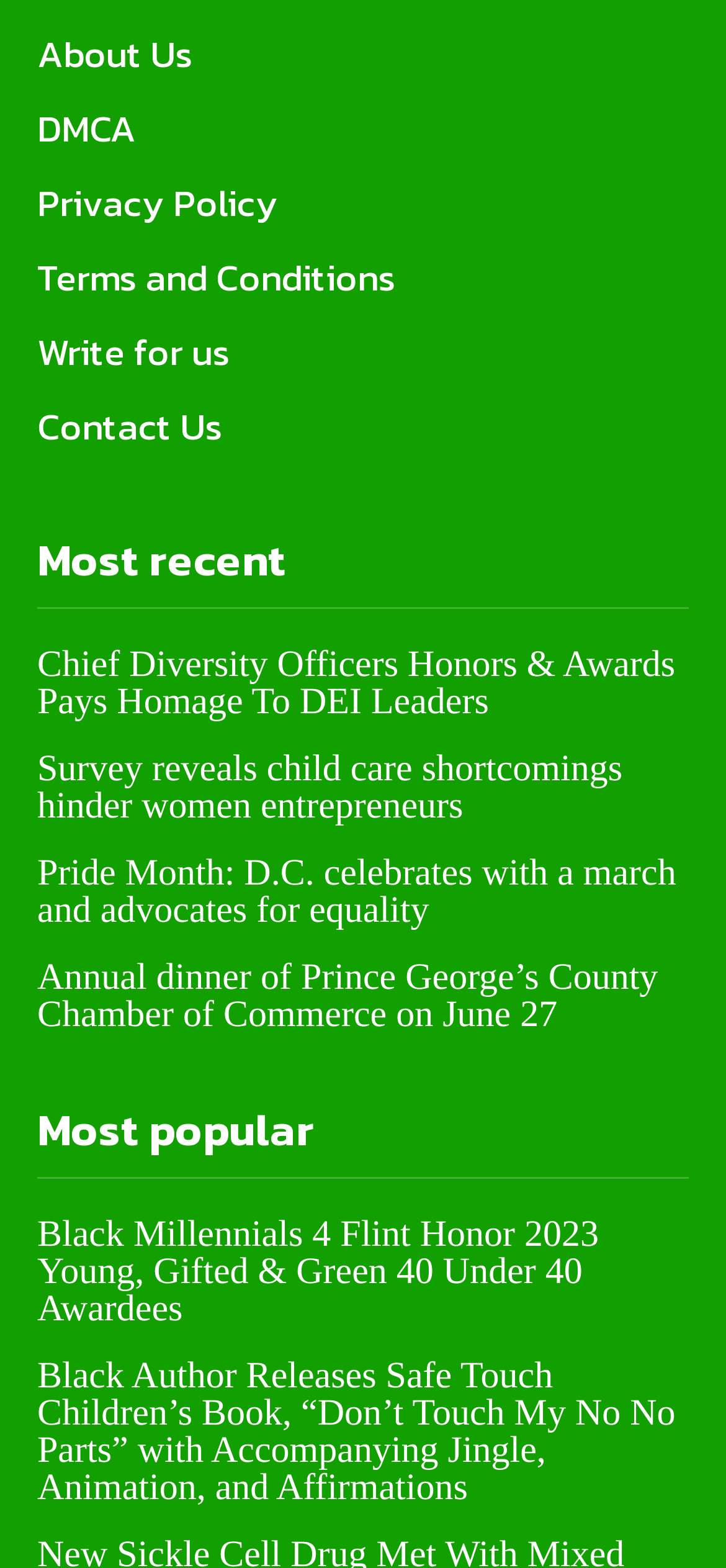Determine the bounding box coordinates for the area you should click to complete the following instruction: "View Annual dinner of Prince George’s County Chamber of Commerce on June 27".

[0.051, 0.611, 0.906, 0.661]